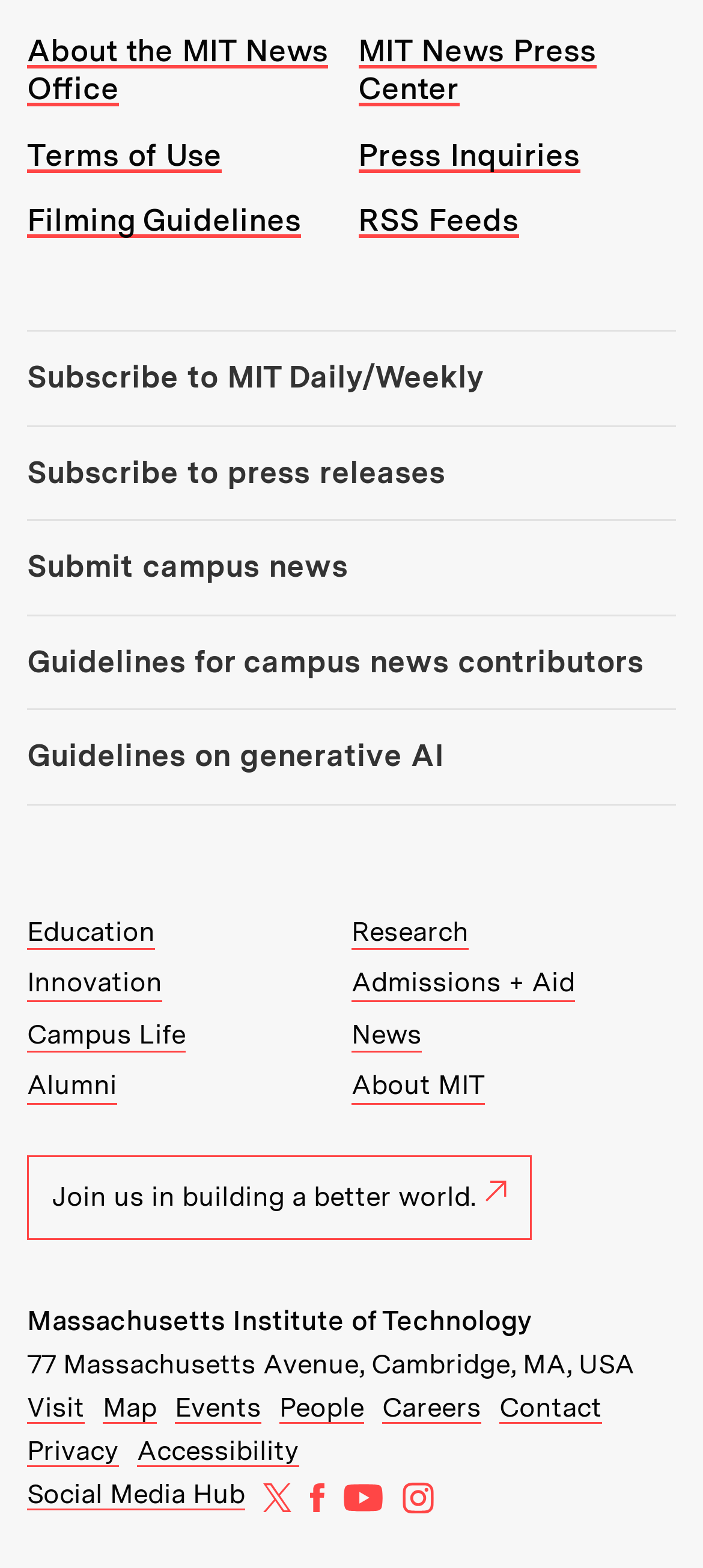By analyzing the image, answer the following question with a detailed response: What is the social media platform associated with the link 'MIT on X'?

I analyzed the context of the link 'MIT on X' and found that it is located in the social media section, which implies that 'X' is a social media platform.